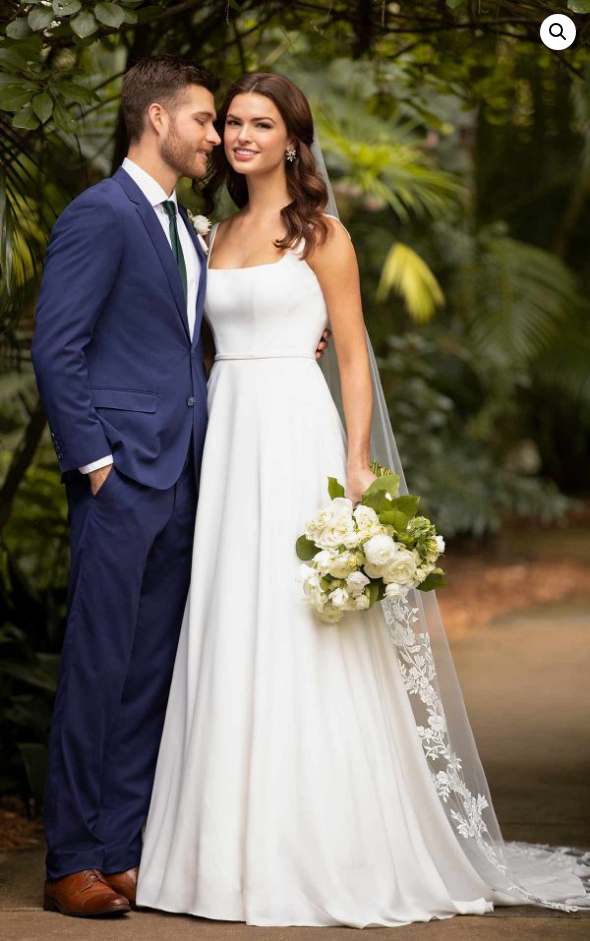What type of flowers are in the bouquet?
Examine the image and provide an in-depth answer to the question.

The type of flowers in the bouquet are white because the caption mentions that the bride holds a beautiful bouquet of white flowers, which suggests that the flowers are of a white color.